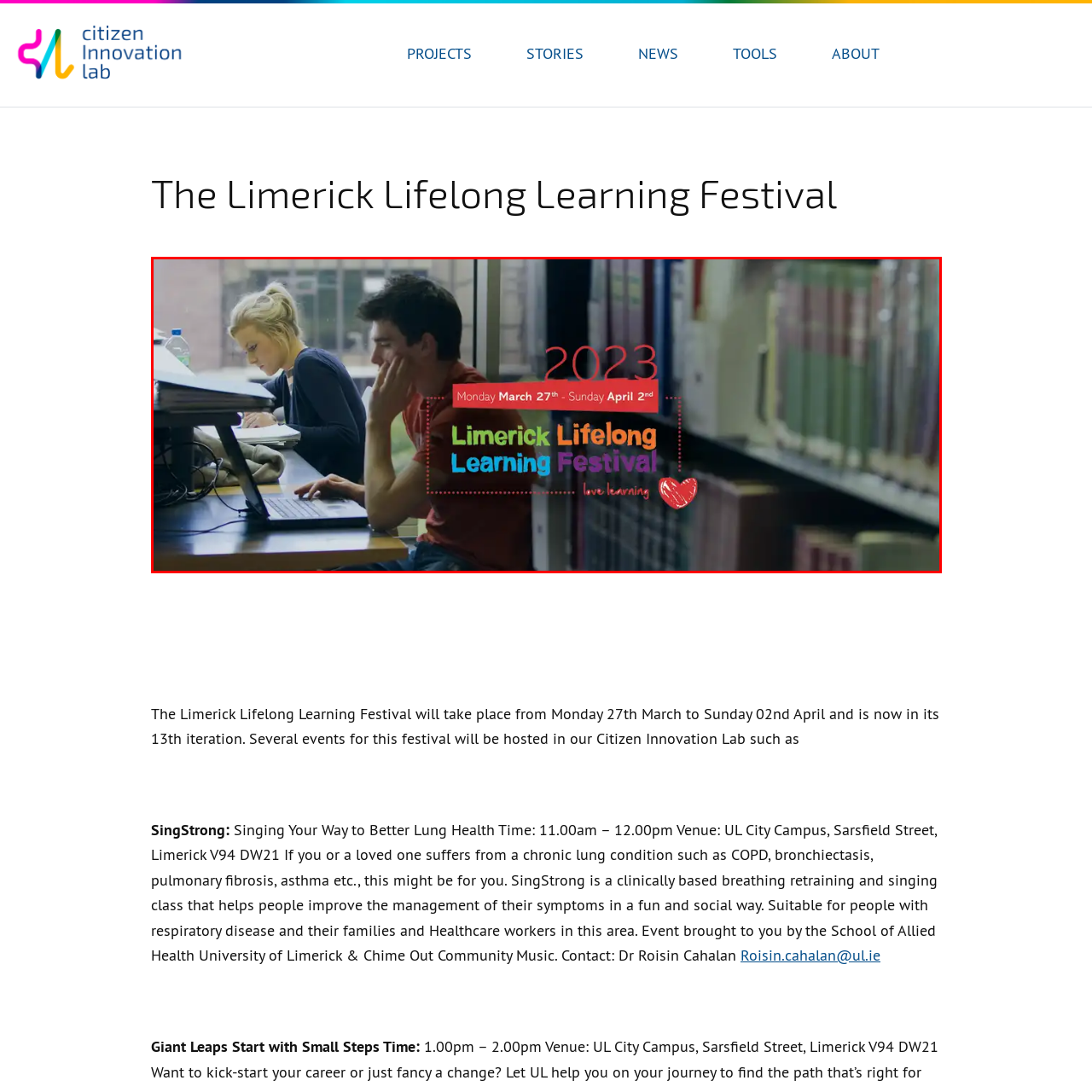View the image inside the red-bordered box and answer the given question using a single word or phrase:
What is the theme of the festival?

Education and personal development